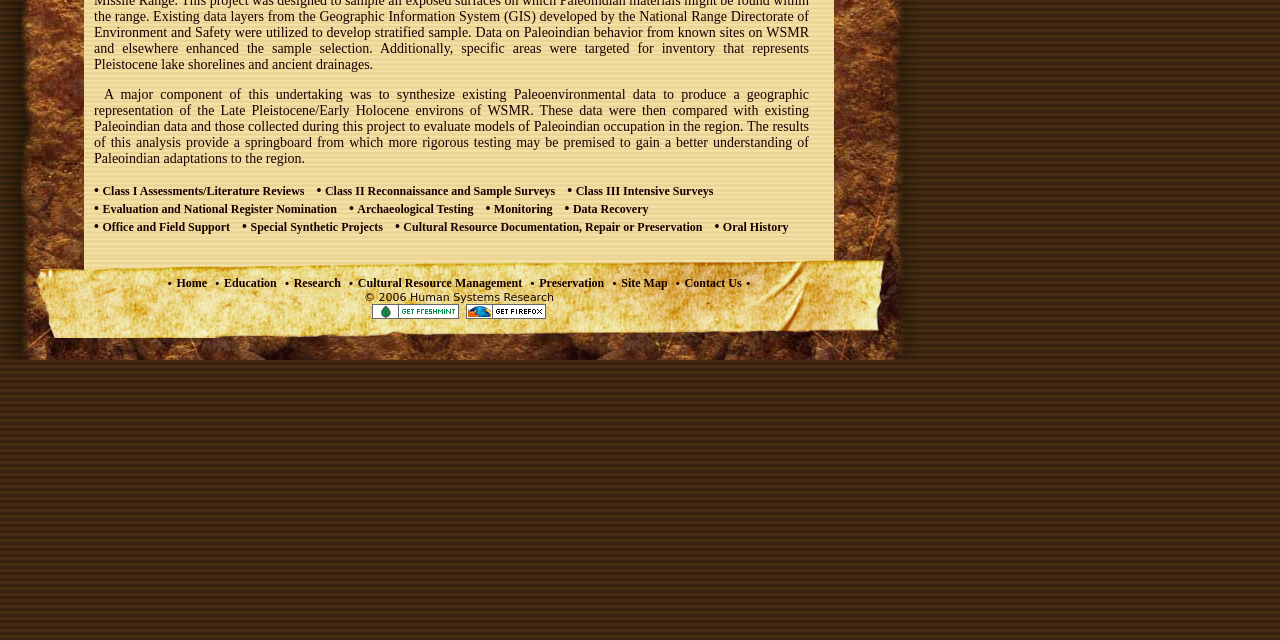Determine the bounding box for the described HTML element: "Cultural Resource Management". Ensure the coordinates are four float numbers between 0 and 1 in the format [left, top, right, bottom].

[0.28, 0.431, 0.408, 0.453]